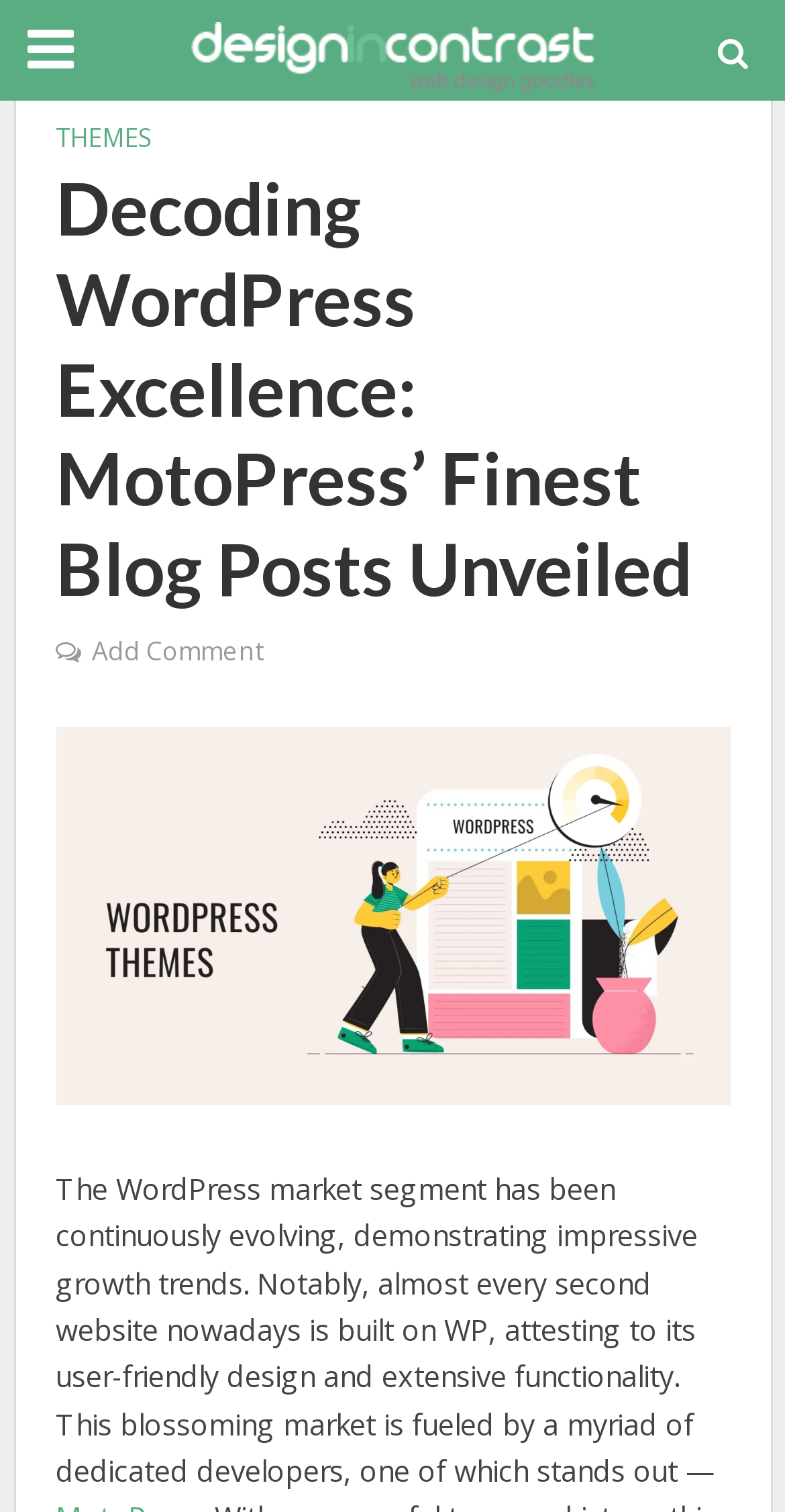Respond with a single word or phrase:
How many links are there in the header?

2